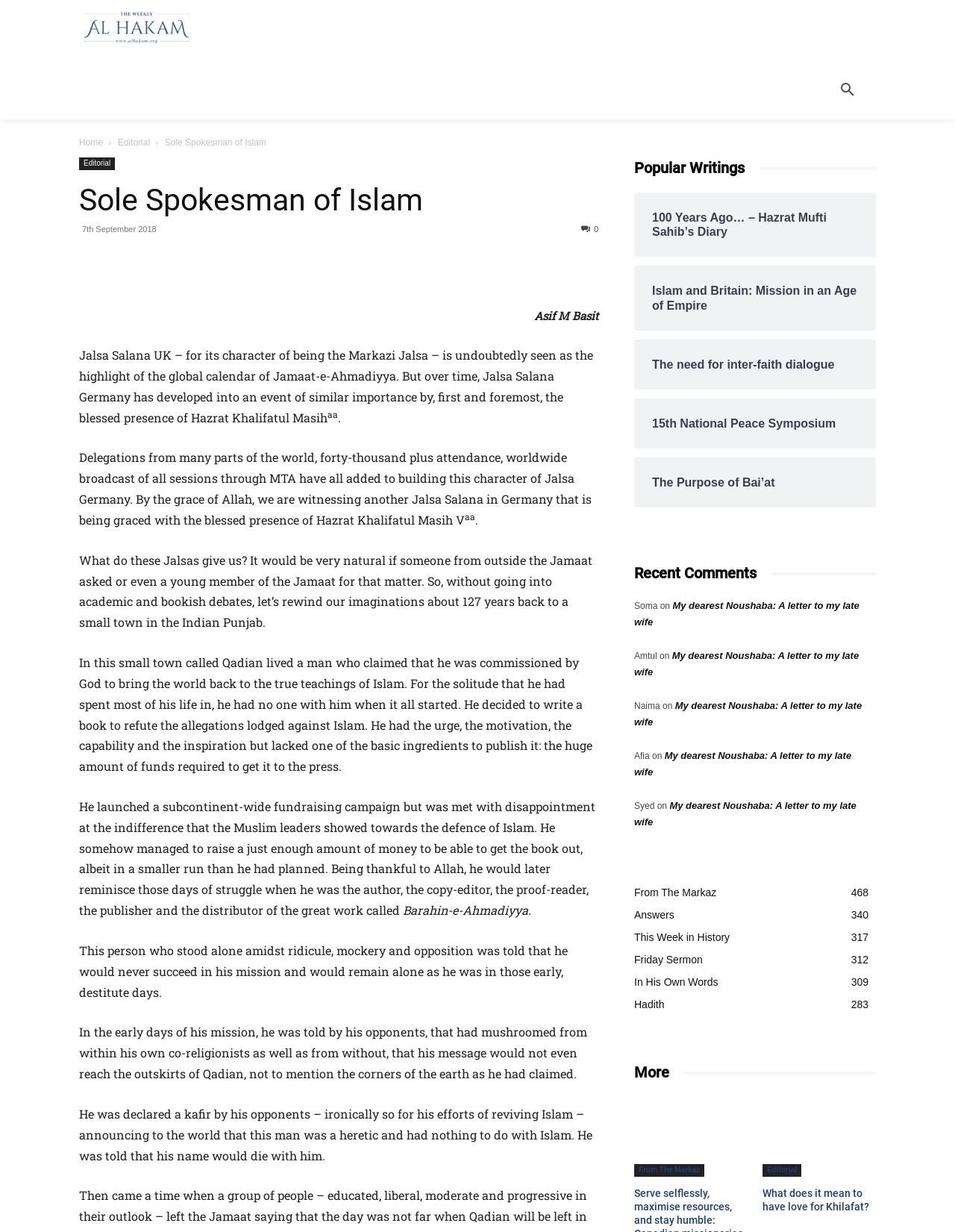Identify the bounding box coordinates of the clickable section necessary to follow the following instruction: "Click on the 'Al hakam' link". The coordinates should be presented as four float numbers from 0 to 1, i.e., [left, top, right, bottom].

[0.081, 0.008, 0.198, 0.036]